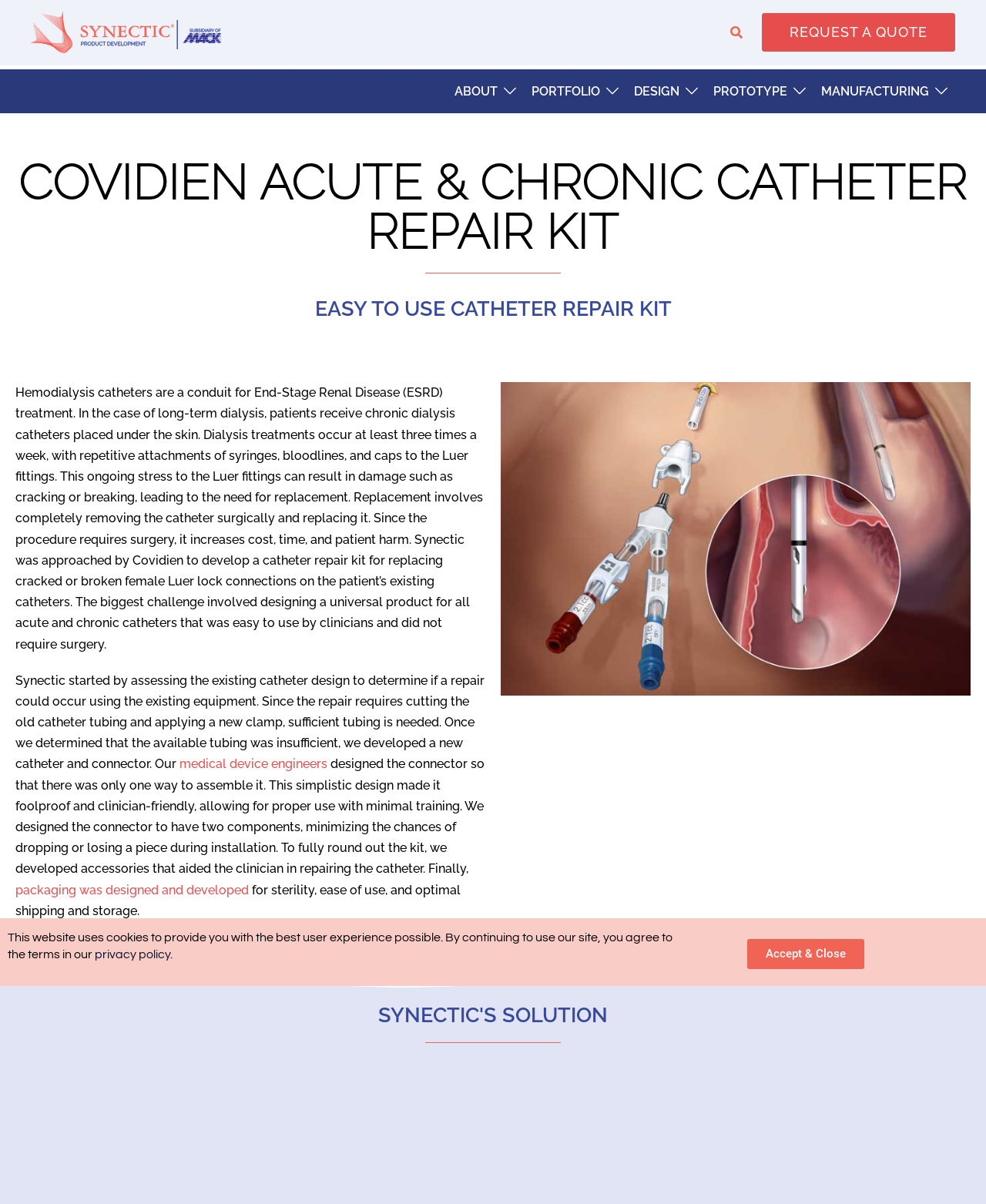What is the purpose of the catheter repair kit?
Provide a concise answer using a single word or phrase based on the image.

Replace cracked or broken Luer lock connections